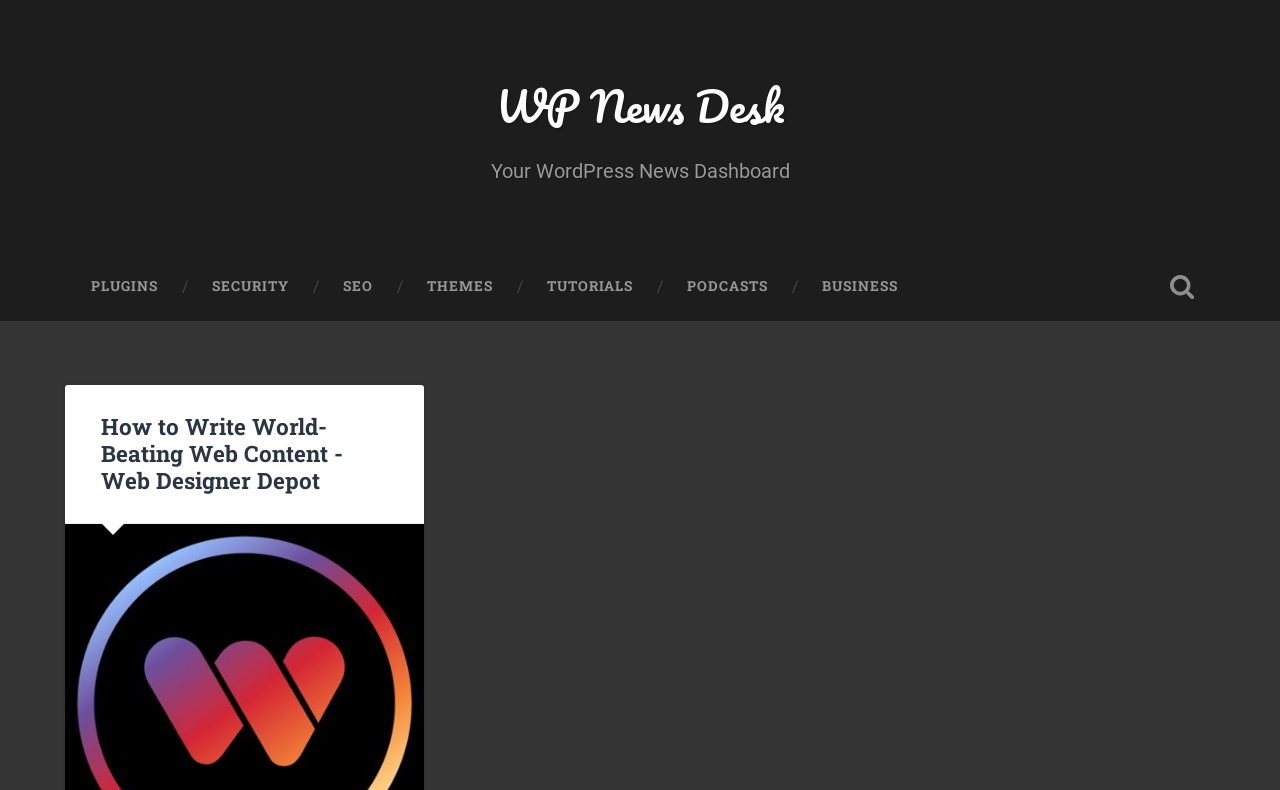What is the title of the first article?
Using the details from the image, give an elaborate explanation to answer the question.

I found a heading element with the text 'How to Write World-Beating Web Content - Web Designer Depot', which suggests that it is the title of an article. The '- Web Designer Depot' part is likely the source of the article, so I ignored it to get the main title.